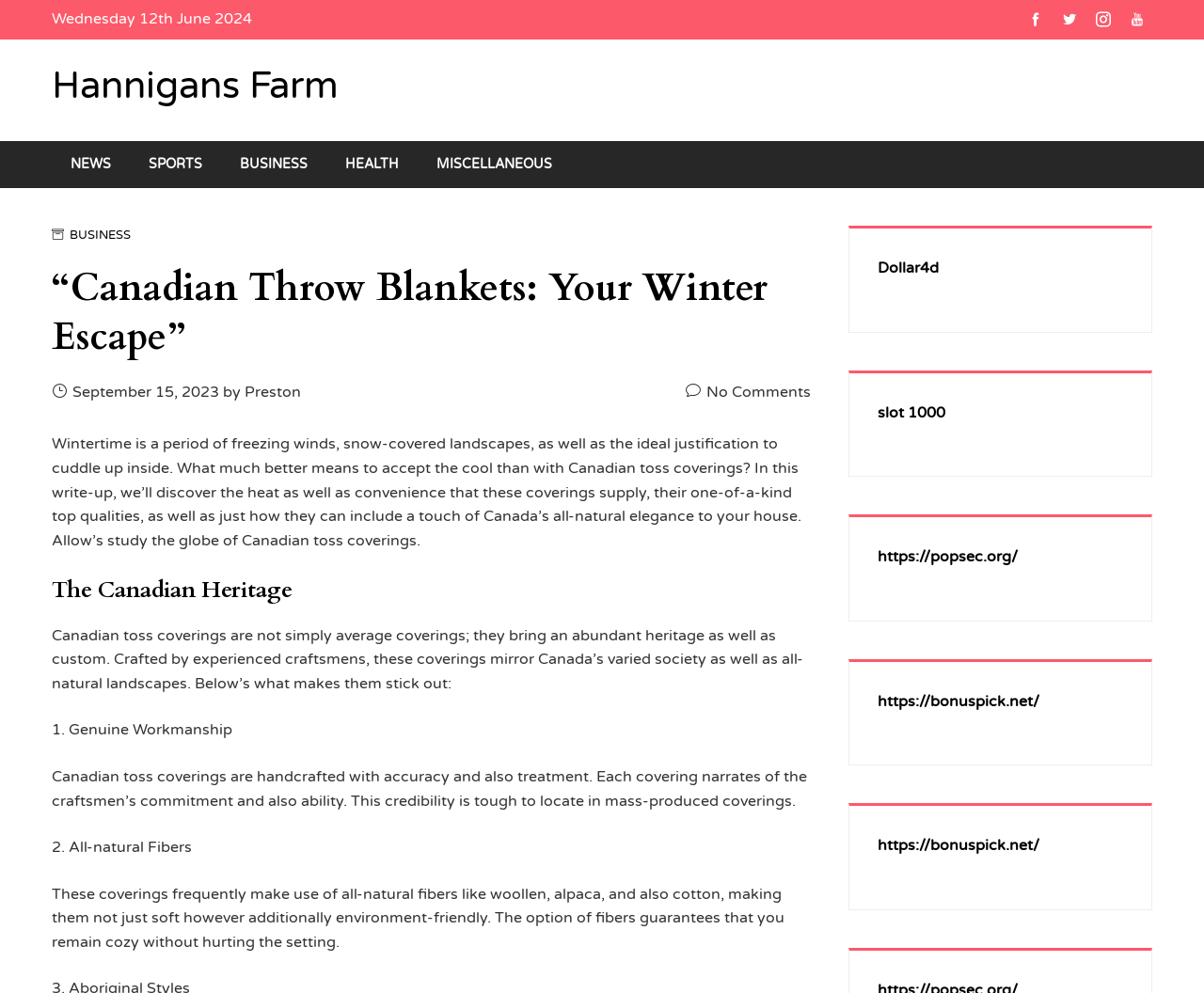Please identify and generate the text content of the webpage's main heading.

“Canadian Throw Blankets: Your Winter Escape”